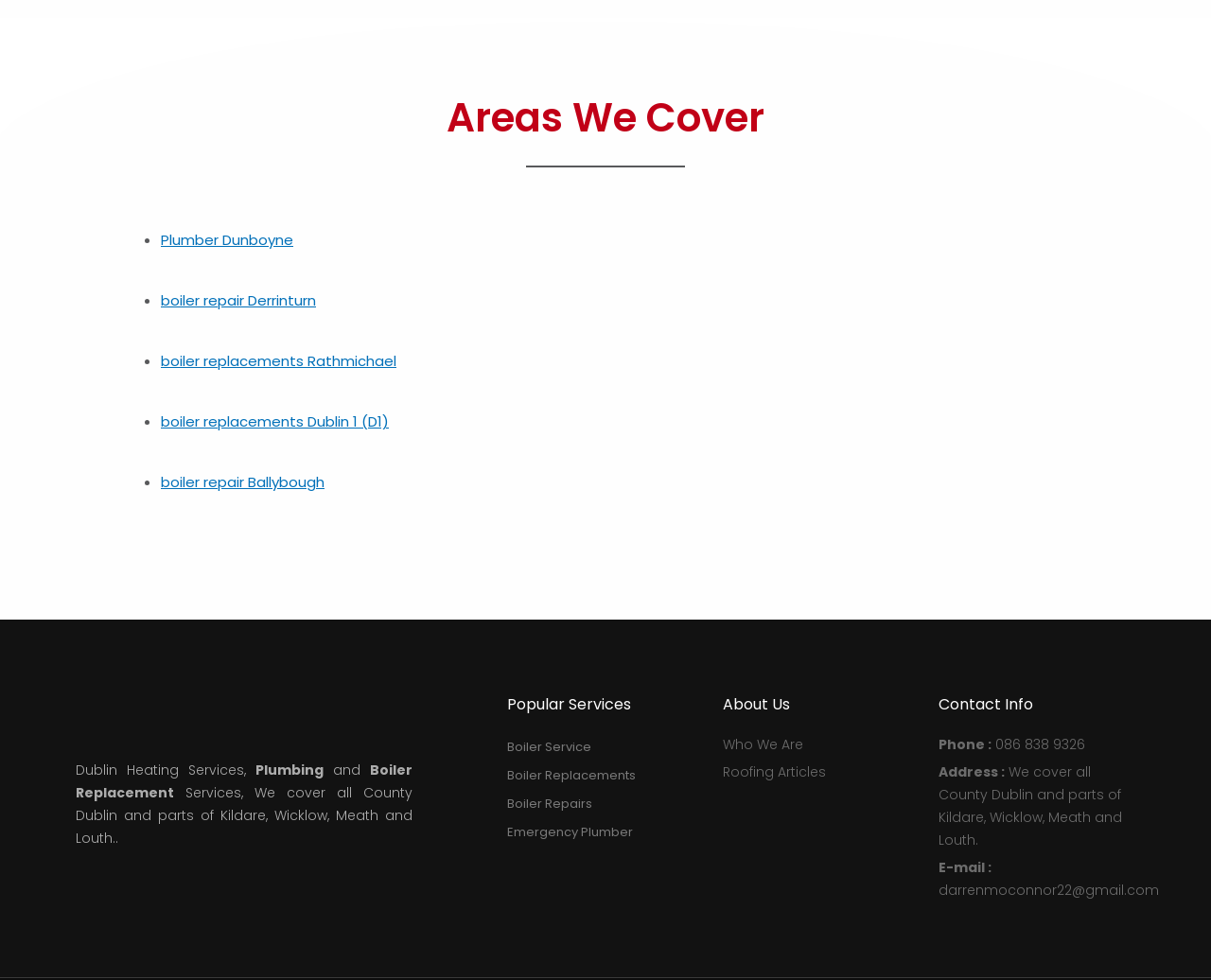Indicate the bounding box coordinates of the element that must be clicked to execute the instruction: "Learn about Who We Are". The coordinates should be given as four float numbers between 0 and 1, i.e., [left, top, right, bottom].

[0.597, 0.748, 0.759, 0.771]